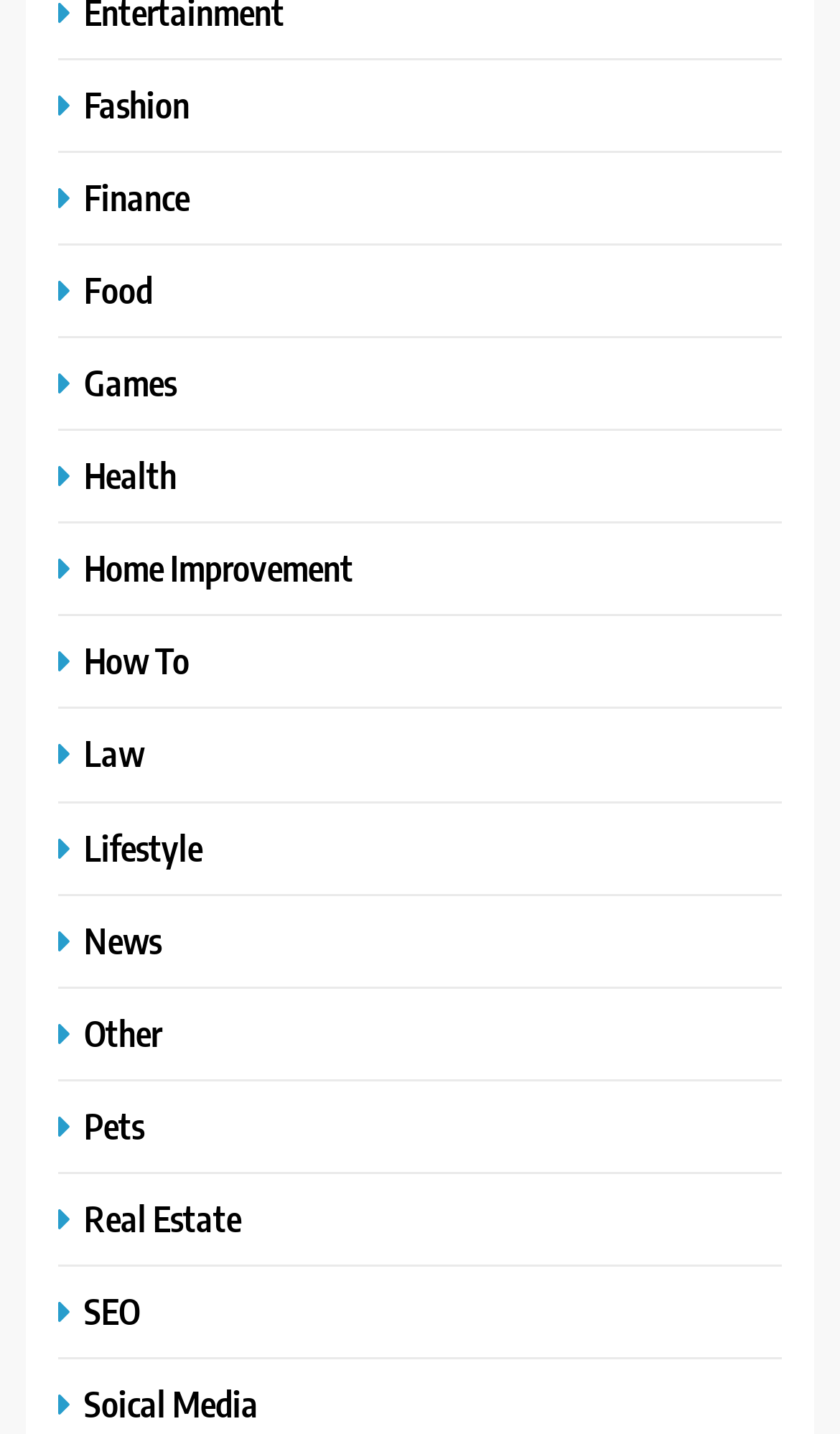Please provide a brief answer to the following inquiry using a single word or phrase:
What is the category that comes after 'Food'?

Games